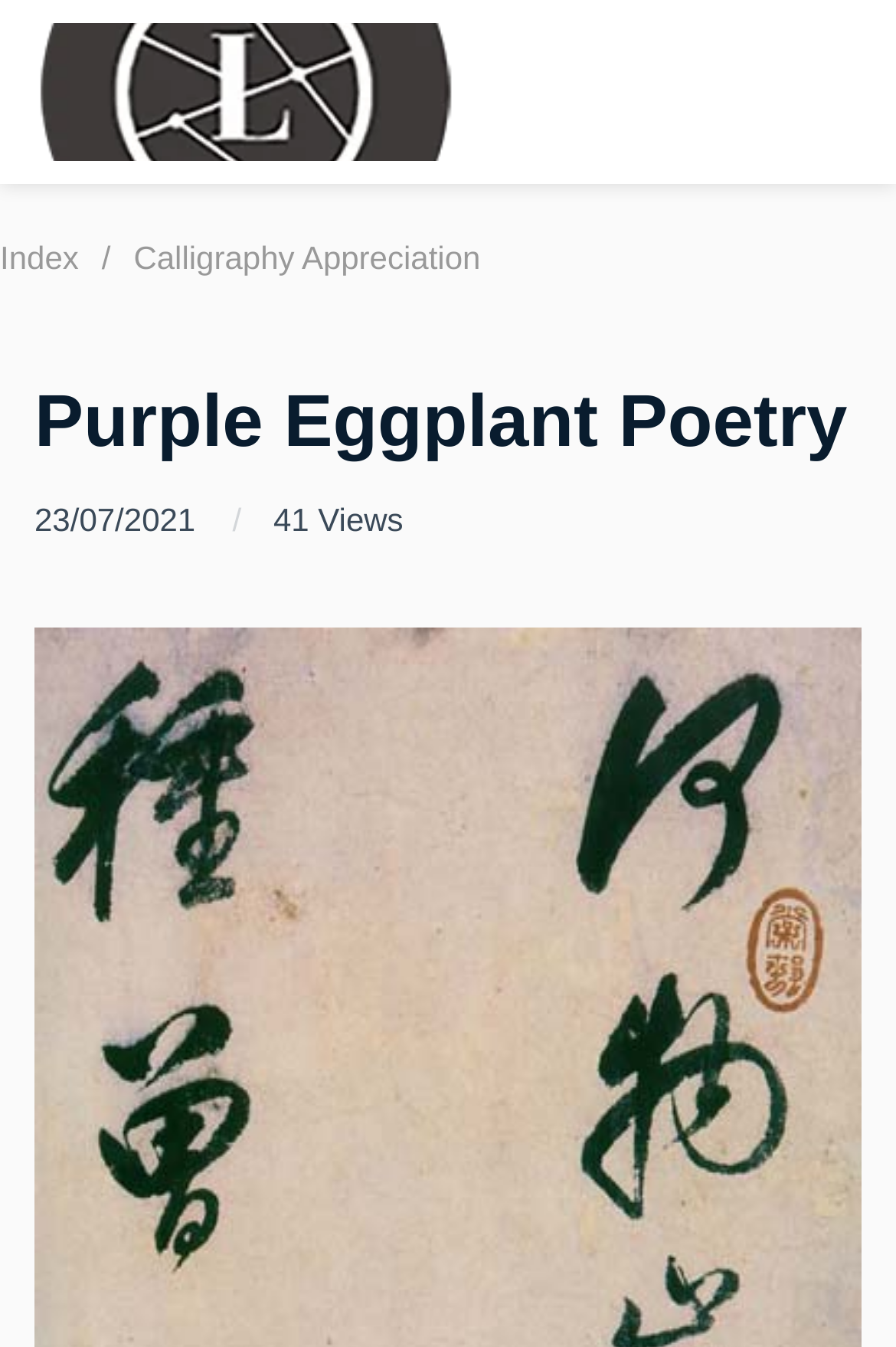Can you find and provide the main heading text of this webpage?

Purple Eggplant Poetry